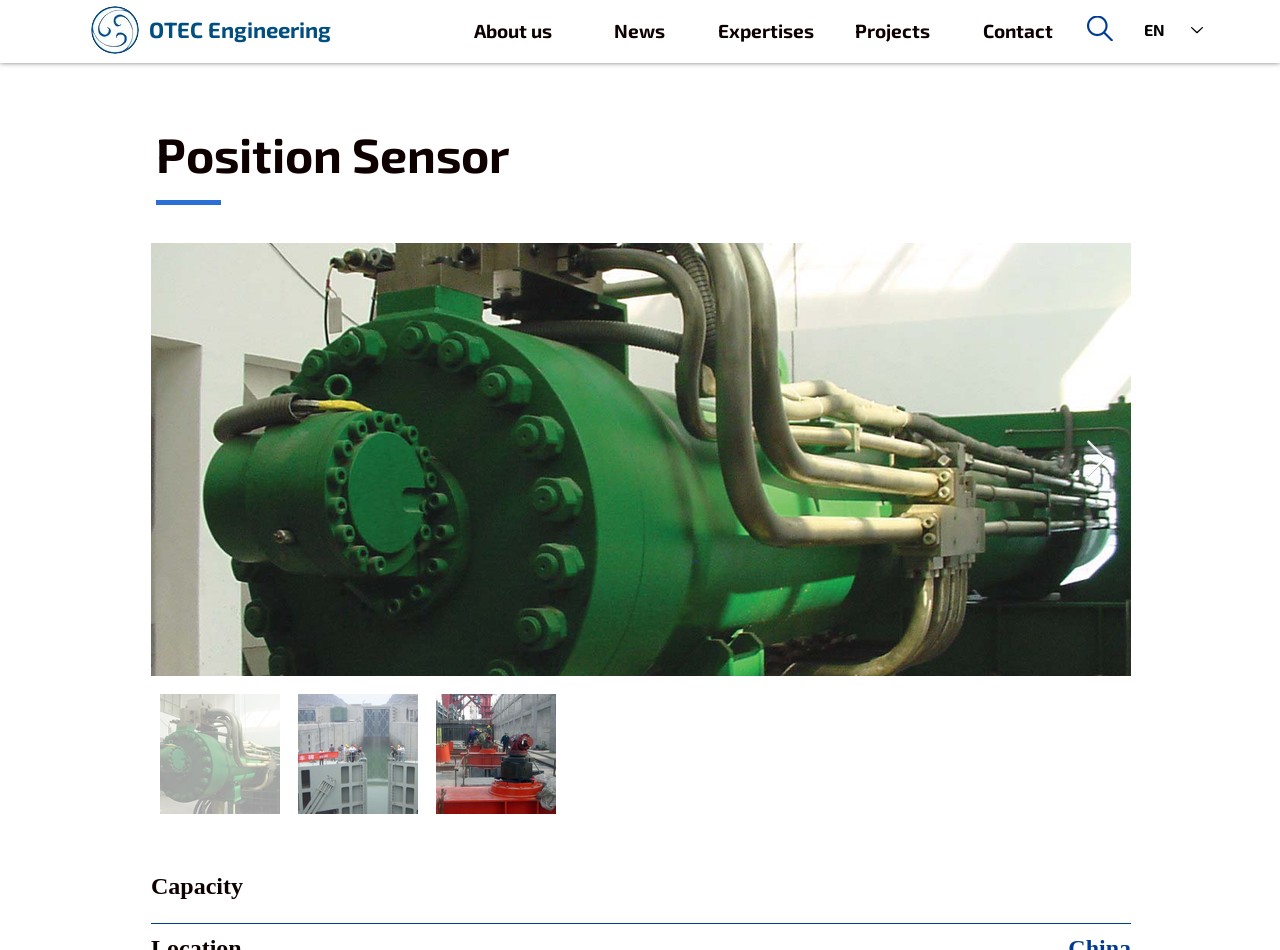Identify the bounding box coordinates for the UI element that matches this description: "News".

[0.45, 0.012, 0.549, 0.053]